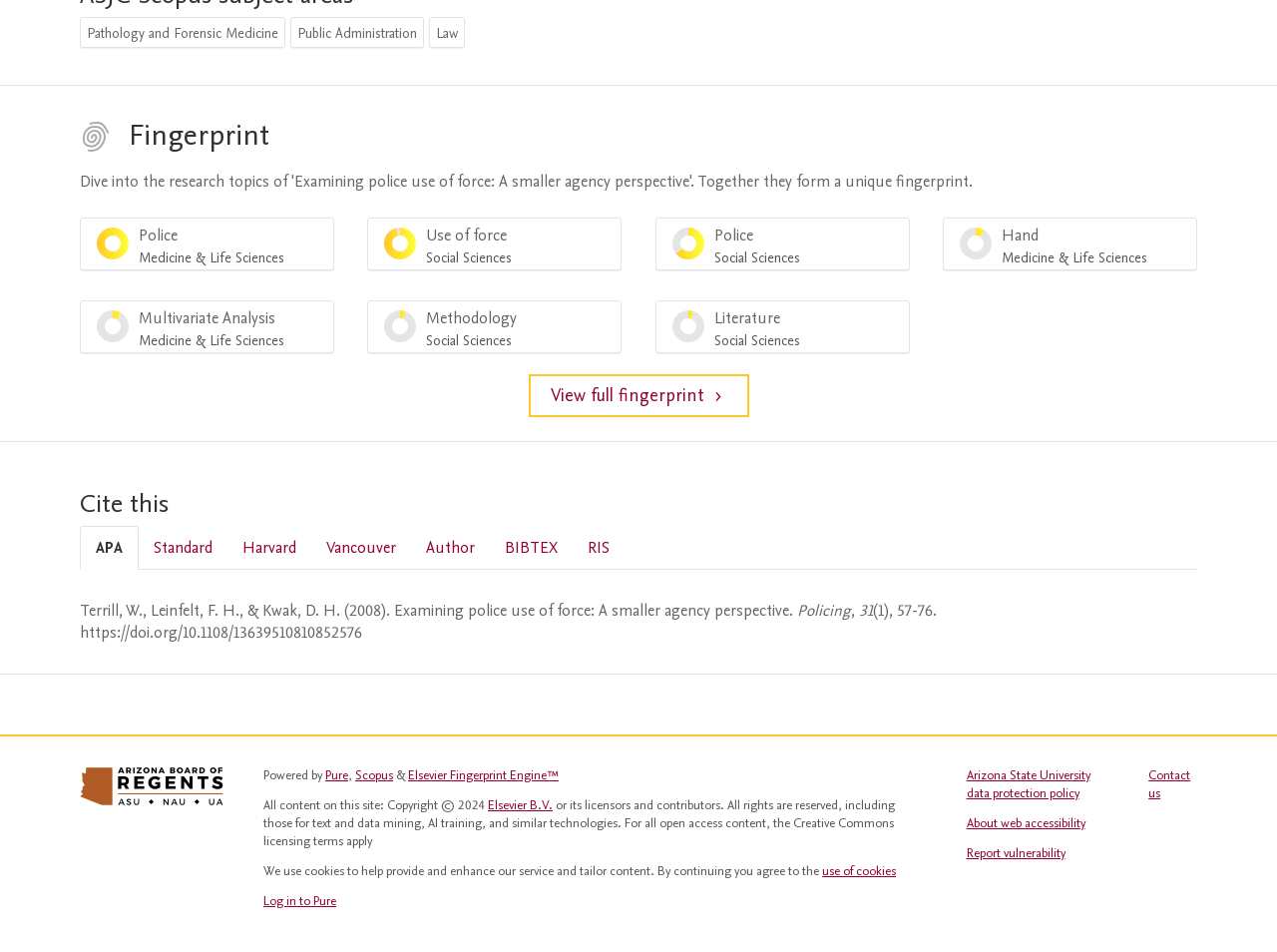From the element description: "Contact us", extract the bounding box coordinates of the UI element. The coordinates should be expressed as four float numbers between 0 and 1, in the order [left, top, right, bottom].

[0.899, 0.805, 0.932, 0.843]